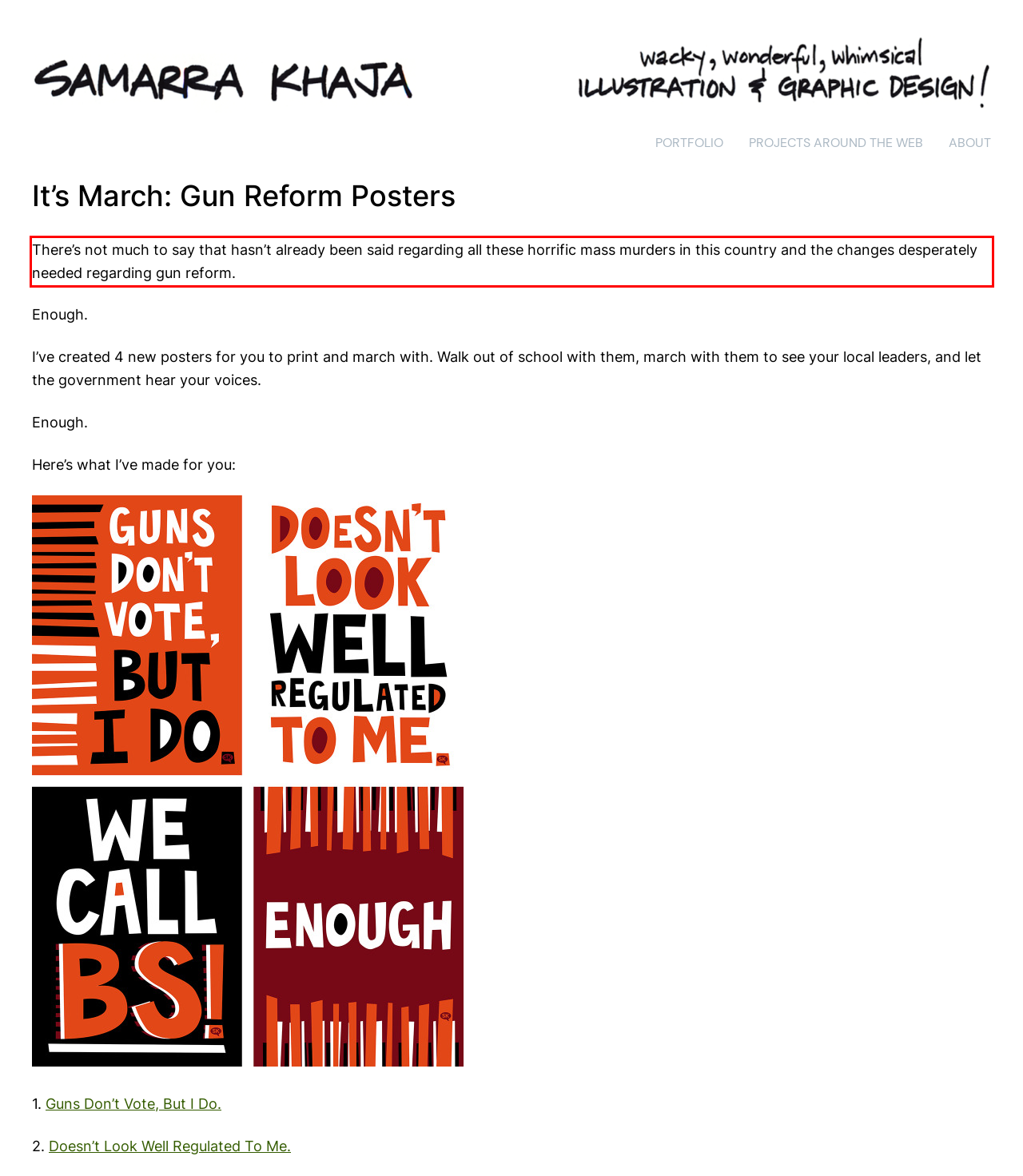From the given screenshot of a webpage, identify the red bounding box and extract the text content within it.

There’s not much to say that hasn’t already been said regarding all these horrific mass murders in this country and the changes desperately needed regarding gun reform.